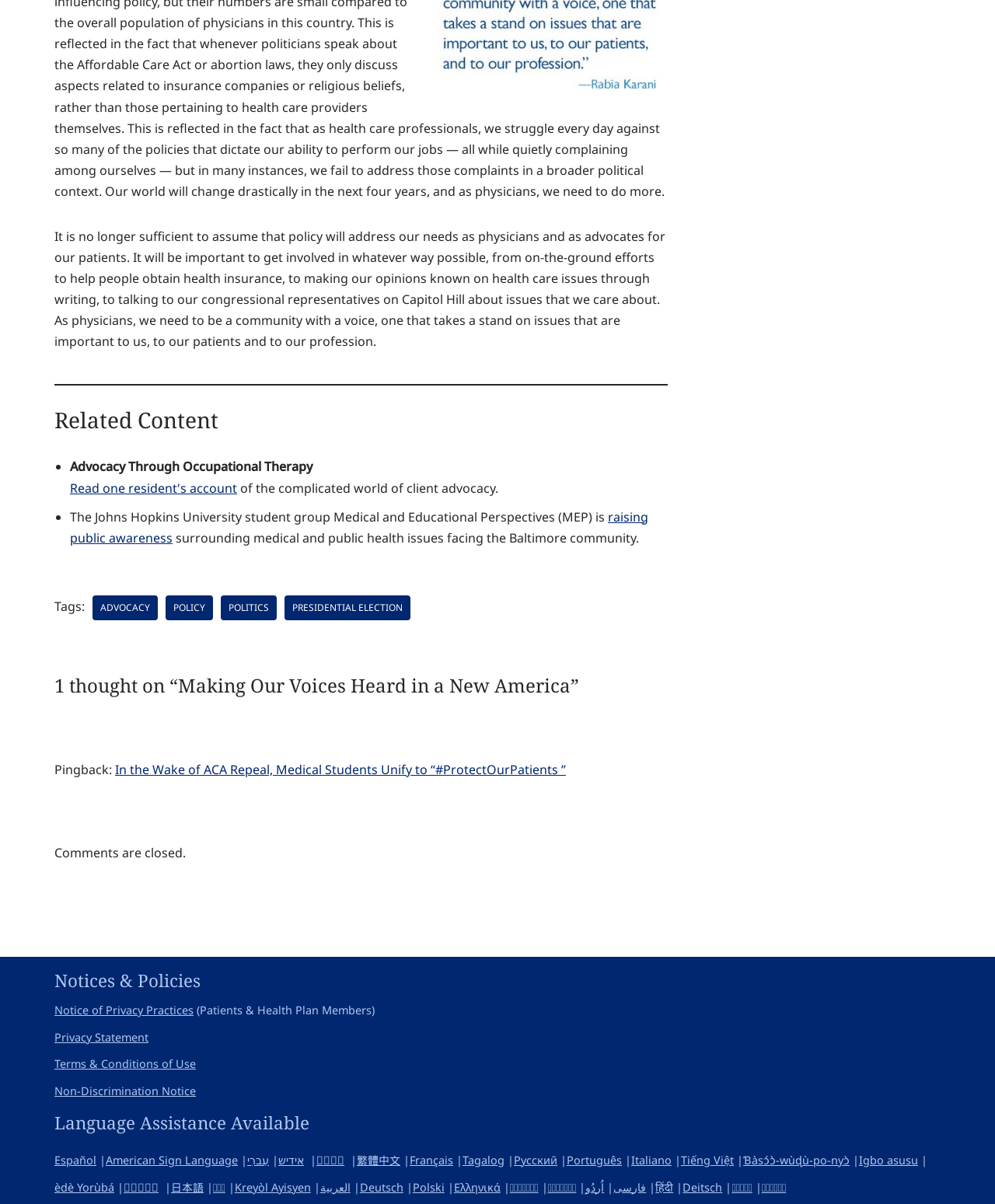Please indicate the bounding box coordinates of the element's region to be clicked to achieve the instruction: "Learn about advocacy through occupational therapy". Provide the coordinates as four float numbers between 0 and 1, i.e., [left, top, right, bottom].

[0.07, 0.381, 0.314, 0.395]